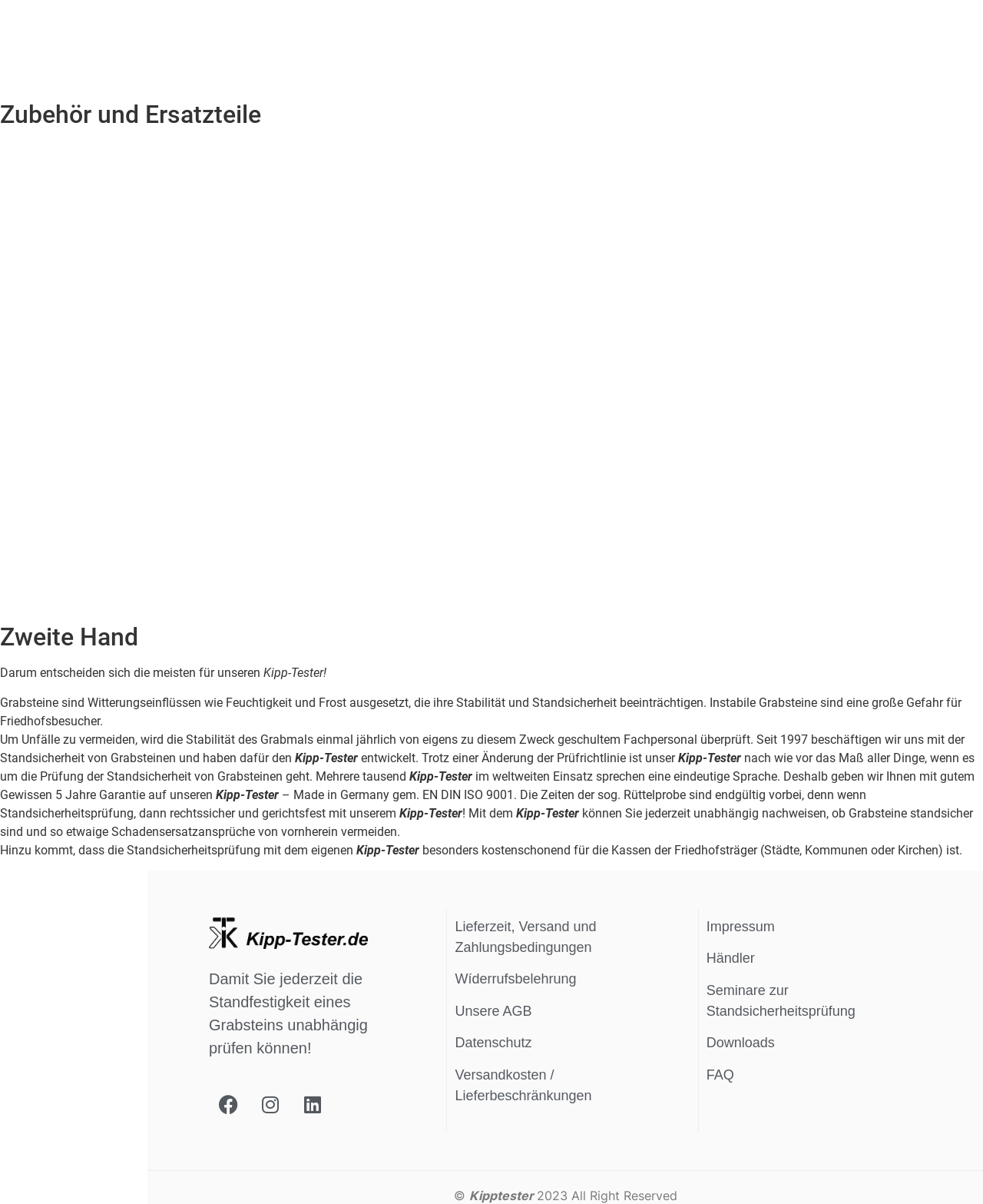Specify the bounding box coordinates of the area to click in order to follow the given instruction: "Follow the 'Seminare zur Standsicherheitsprüfung' link."

[0.718, 0.816, 0.87, 0.846]